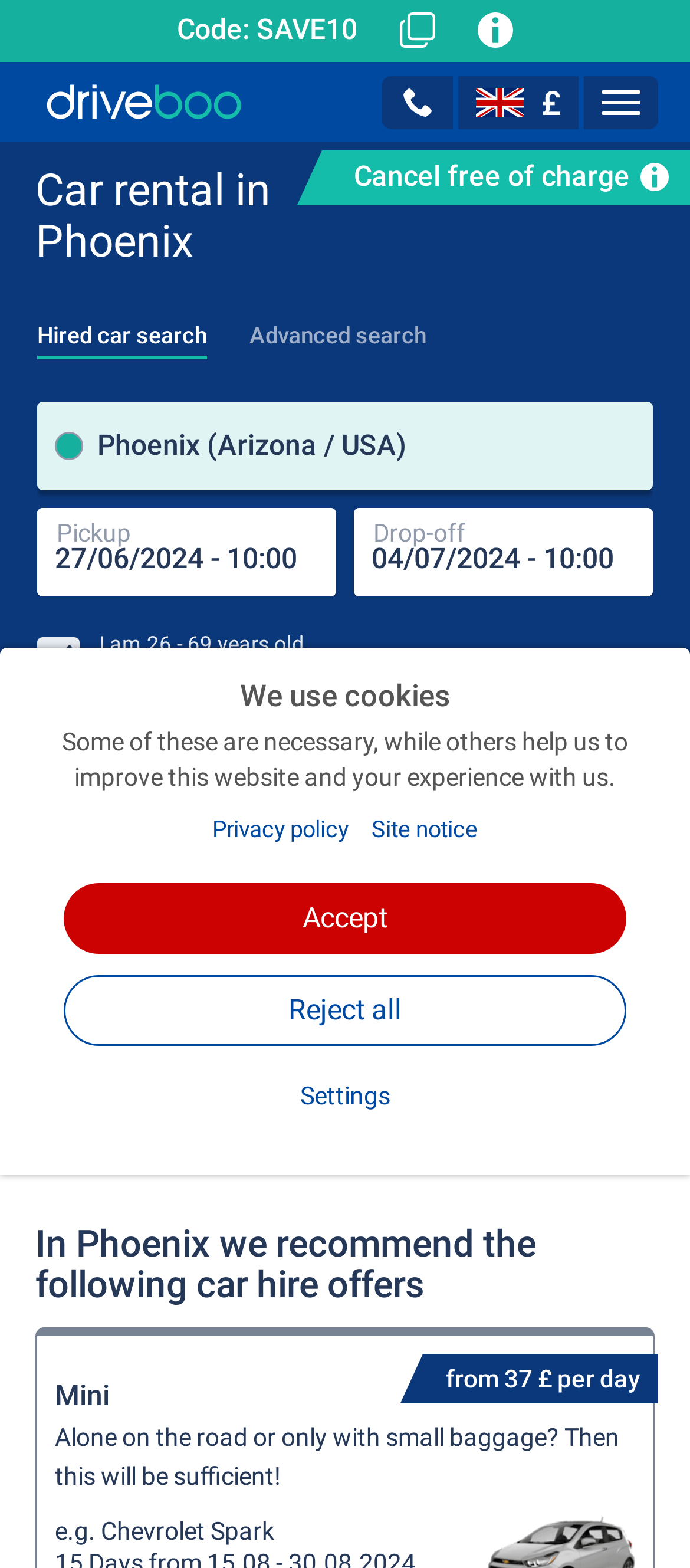Specify the bounding box coordinates of the element's area that should be clicked to execute the given instruction: "Click the 'Navigation' button". The coordinates should be four float numbers between 0 and 1, i.e., [left, top, right, bottom].

[0.846, 0.048, 0.954, 0.082]